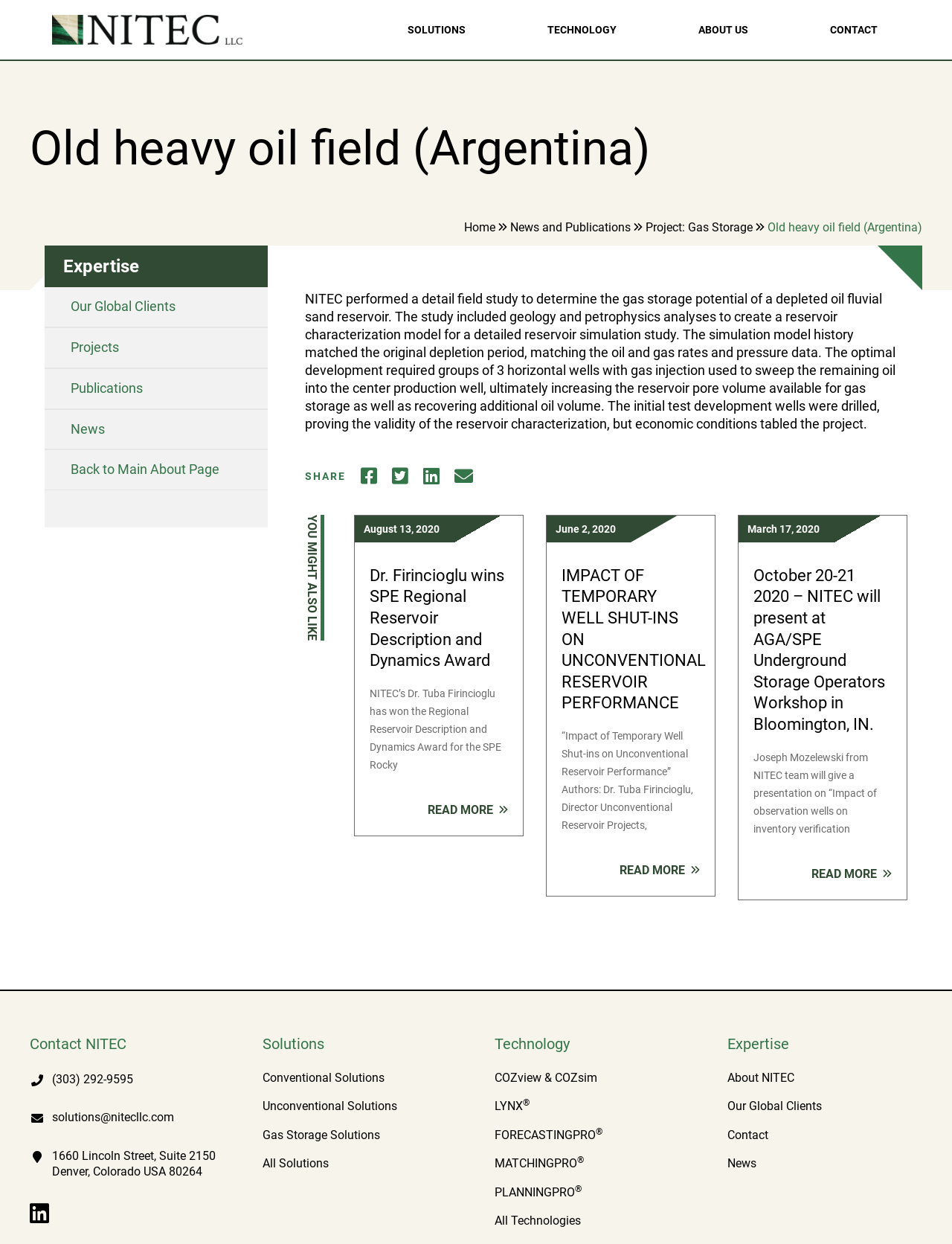Identify the bounding box for the UI element described as: "About Us". The coordinates should be four float numbers between 0 and 1, i.e., [left, top, right, bottom].

[0.71, 0.0, 0.809, 0.048]